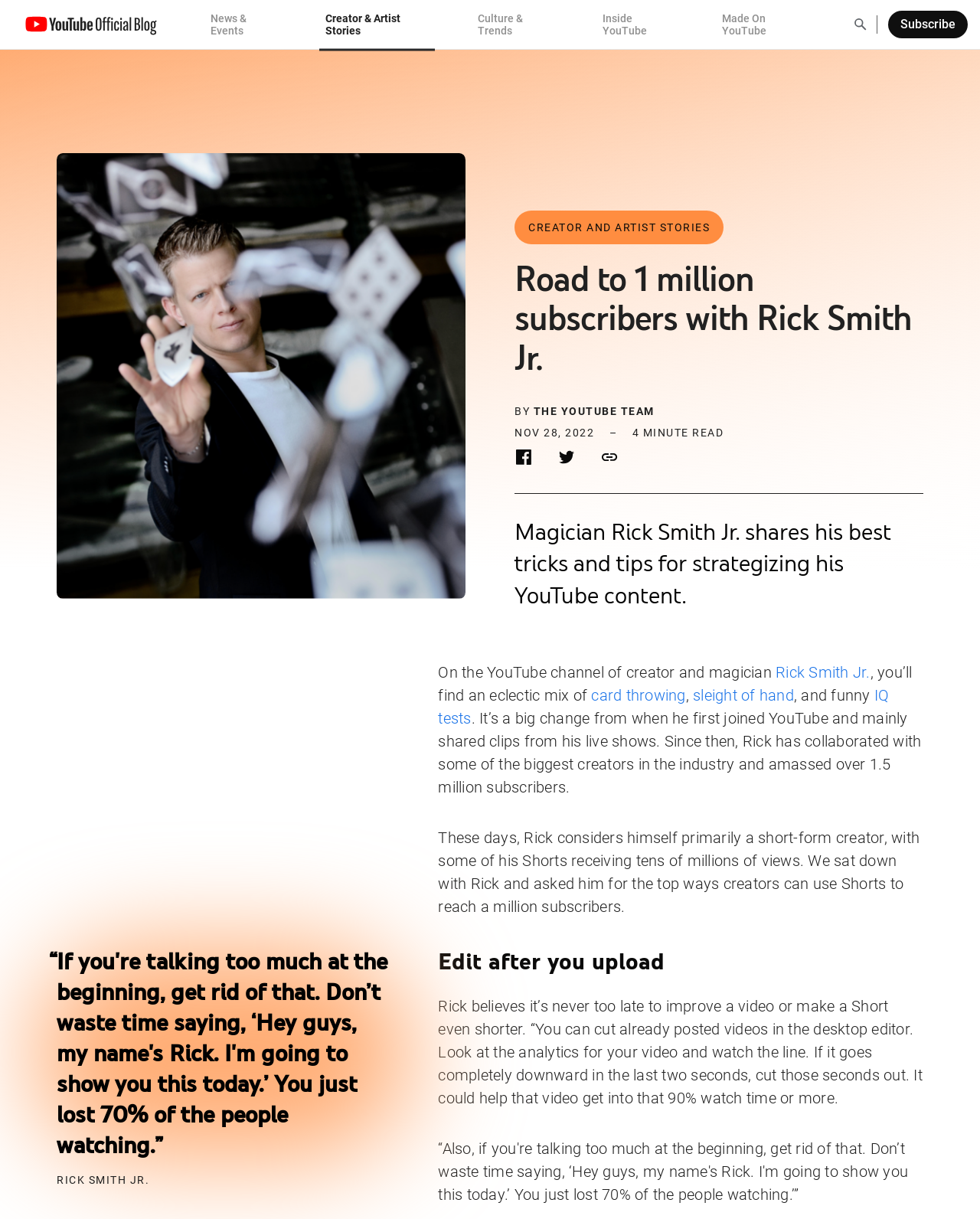Extract the bounding box for the UI element that matches this description: "IQ tests".

[0.447, 0.563, 0.907, 0.597]